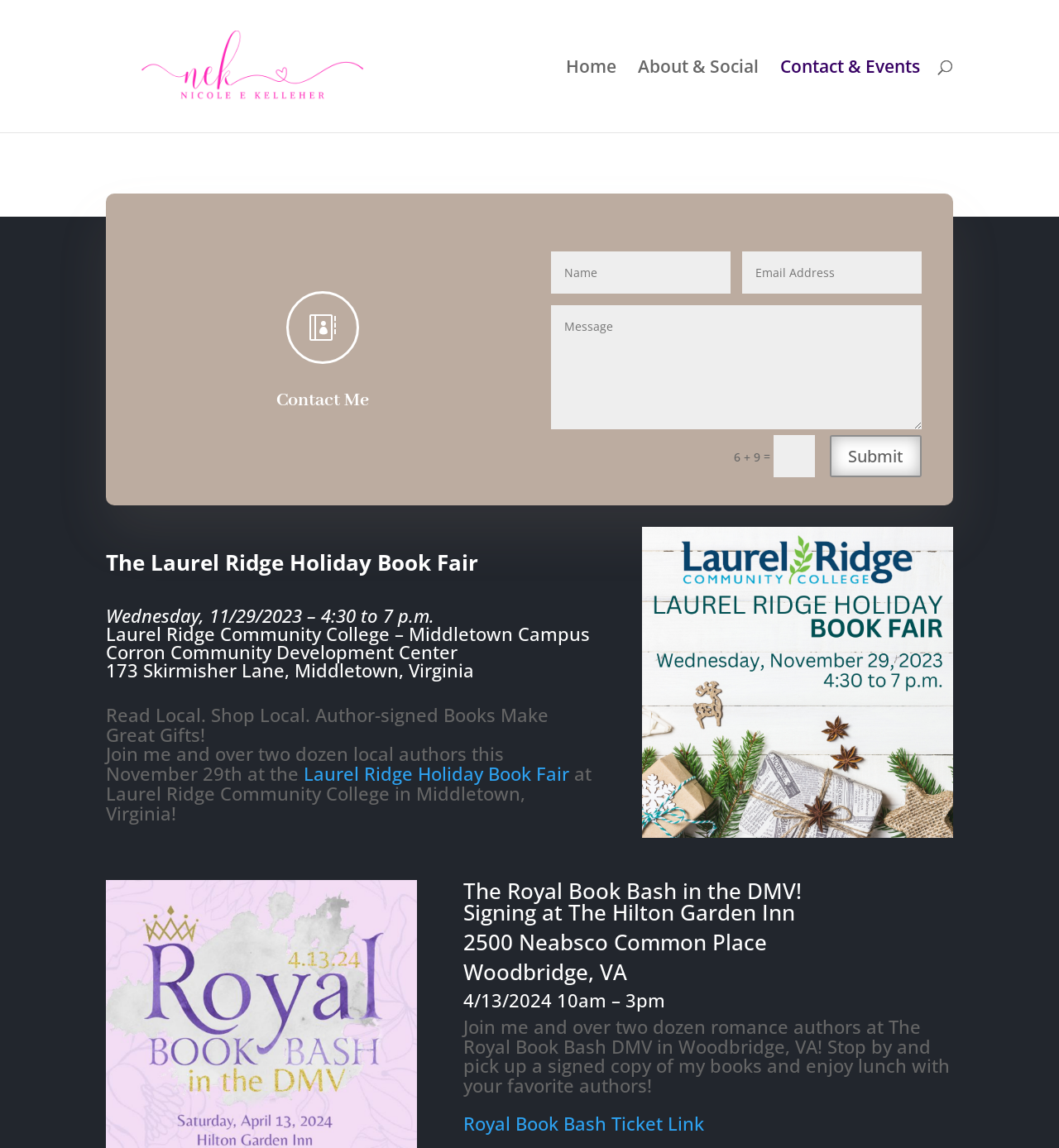Identify and provide the bounding box for the element described by: "name="et_pb_contact_email_0" placeholder="Email Address"".

[0.701, 0.219, 0.87, 0.256]